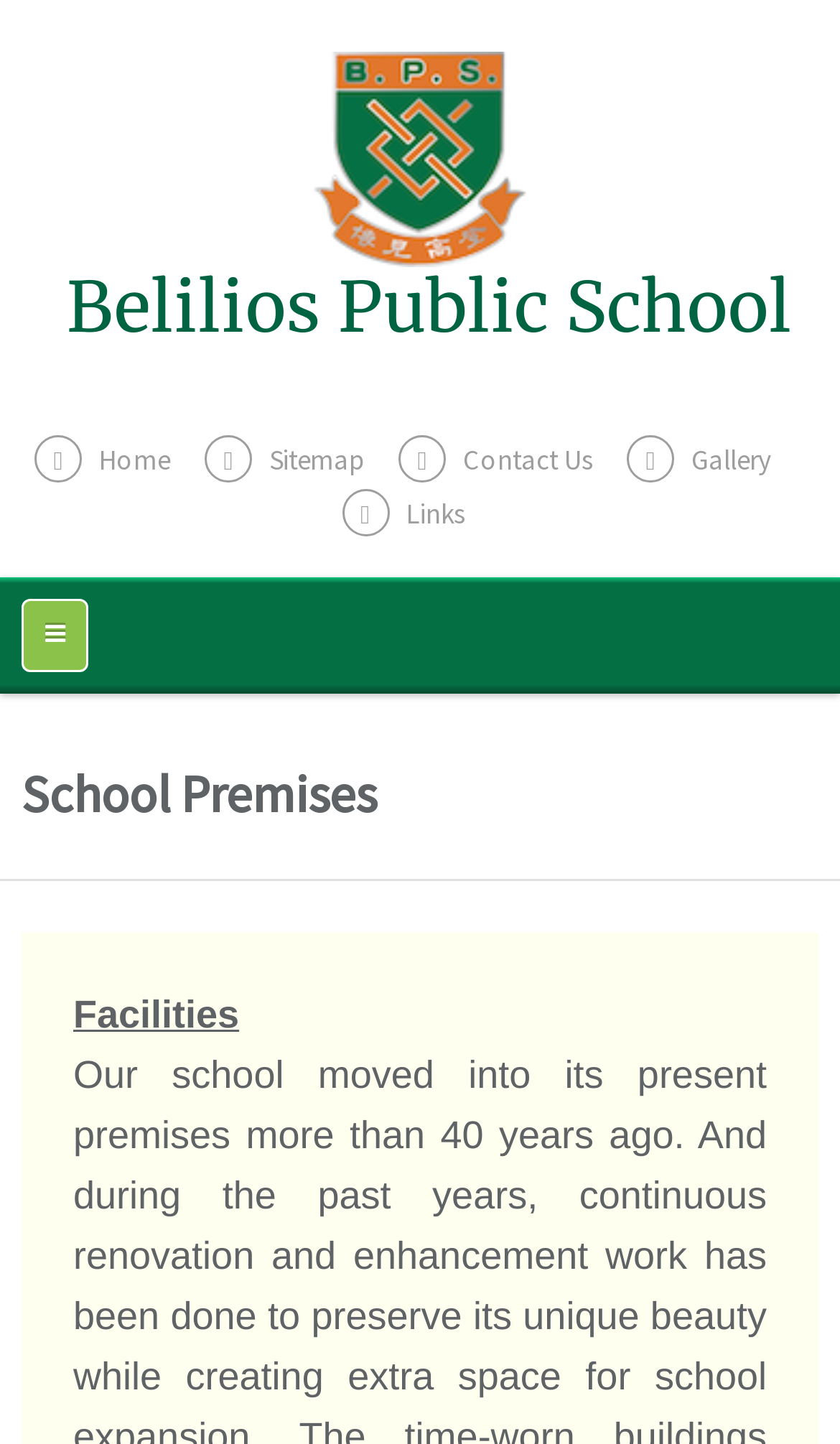Using a single word or phrase, answer the following question: 
What is the section below the main navigation about?

School Premises